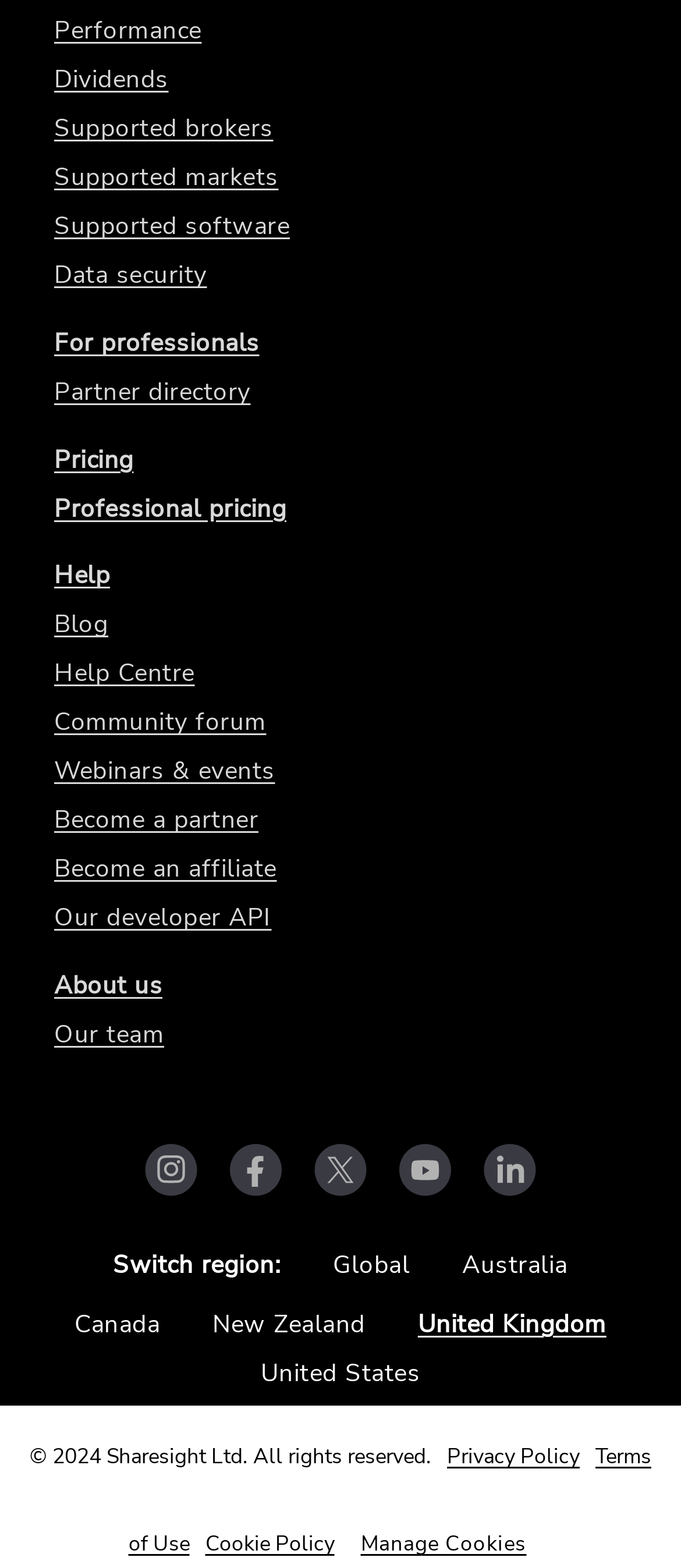Locate the bounding box coordinates of the element I should click to achieve the following instruction: "View Help Centre".

[0.041, 0.415, 0.682, 0.446]